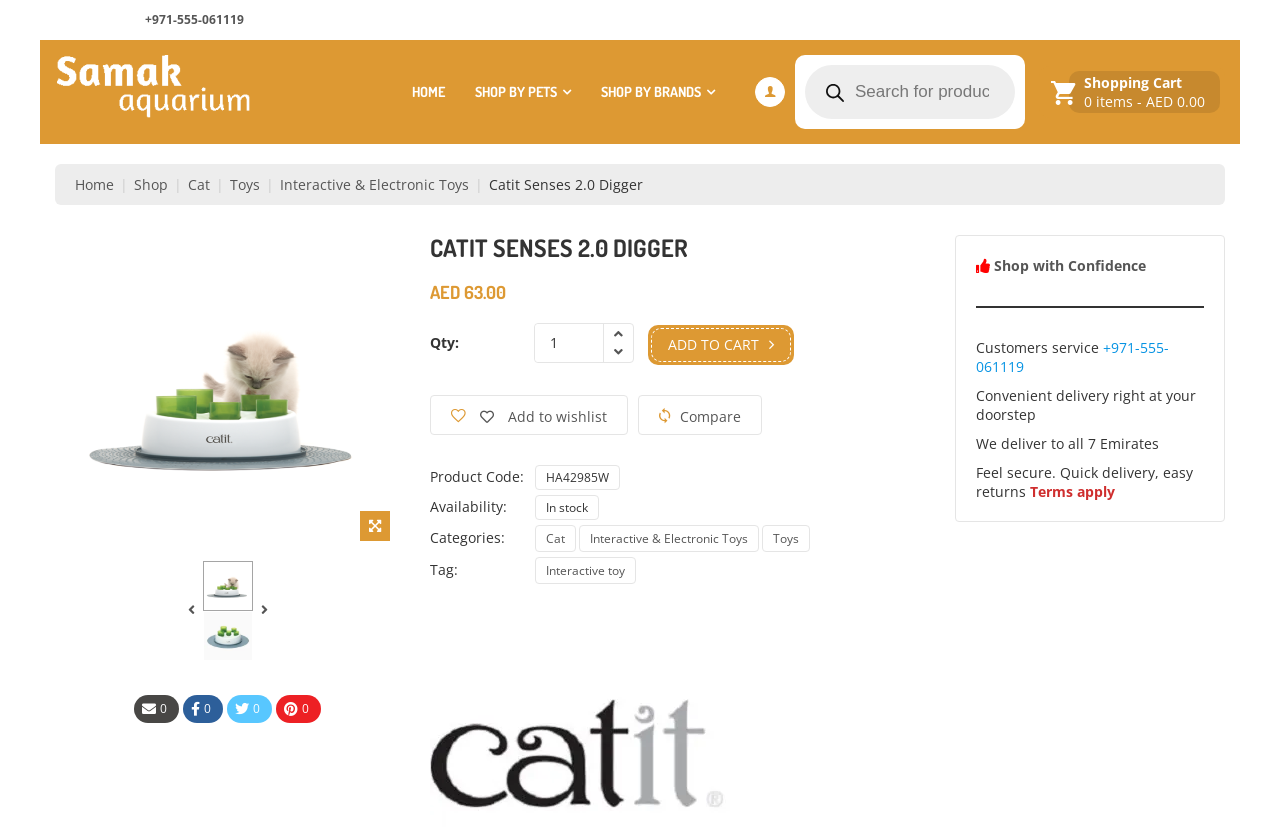Give the bounding box coordinates for the element described as: "input value="1" name="quantity" title="Qty" value="1"".

[0.418, 0.391, 0.474, 0.437]